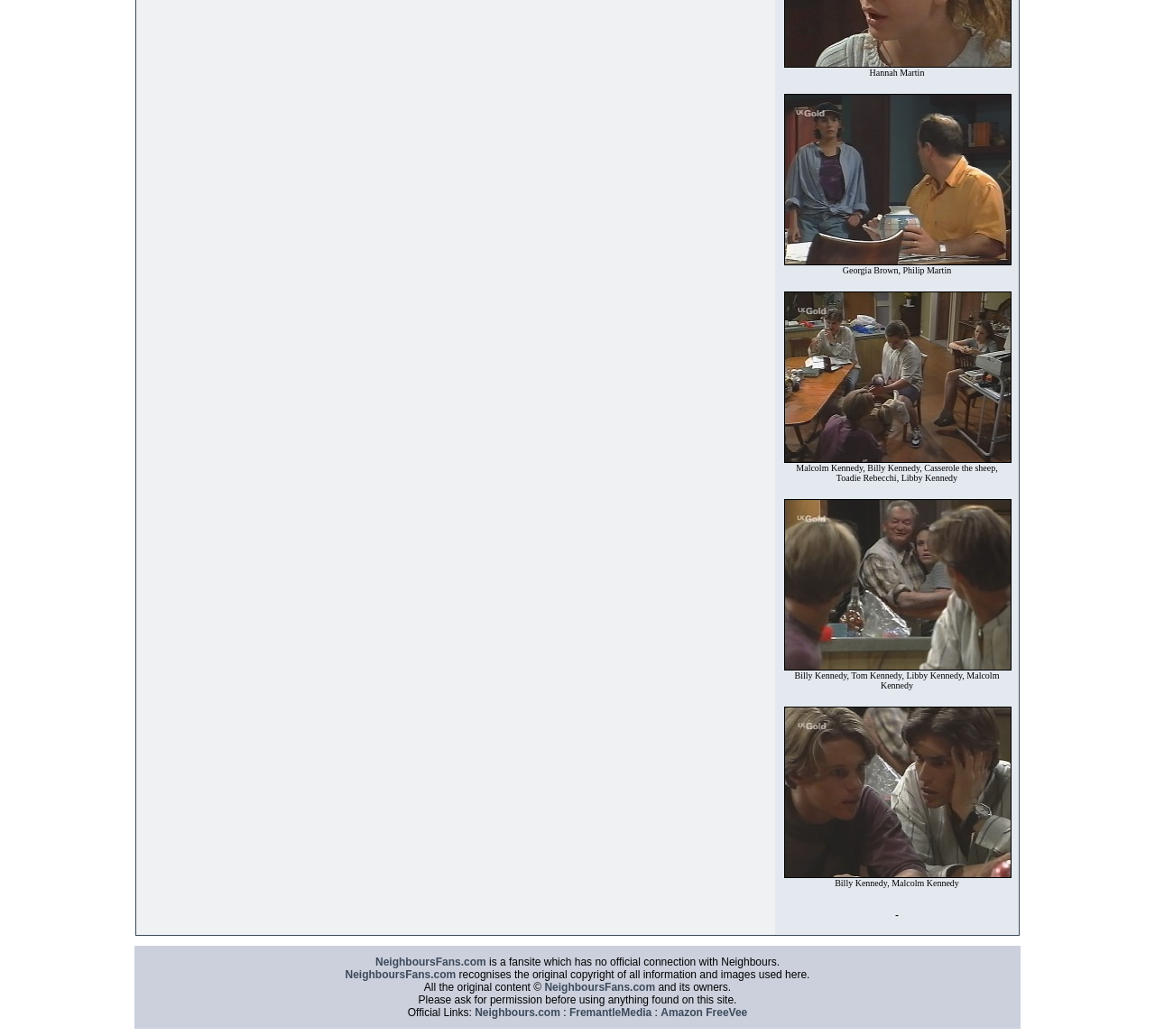Give the bounding box coordinates for the element described as: "NeighboursFans.com".

[0.471, 0.947, 0.567, 0.959]